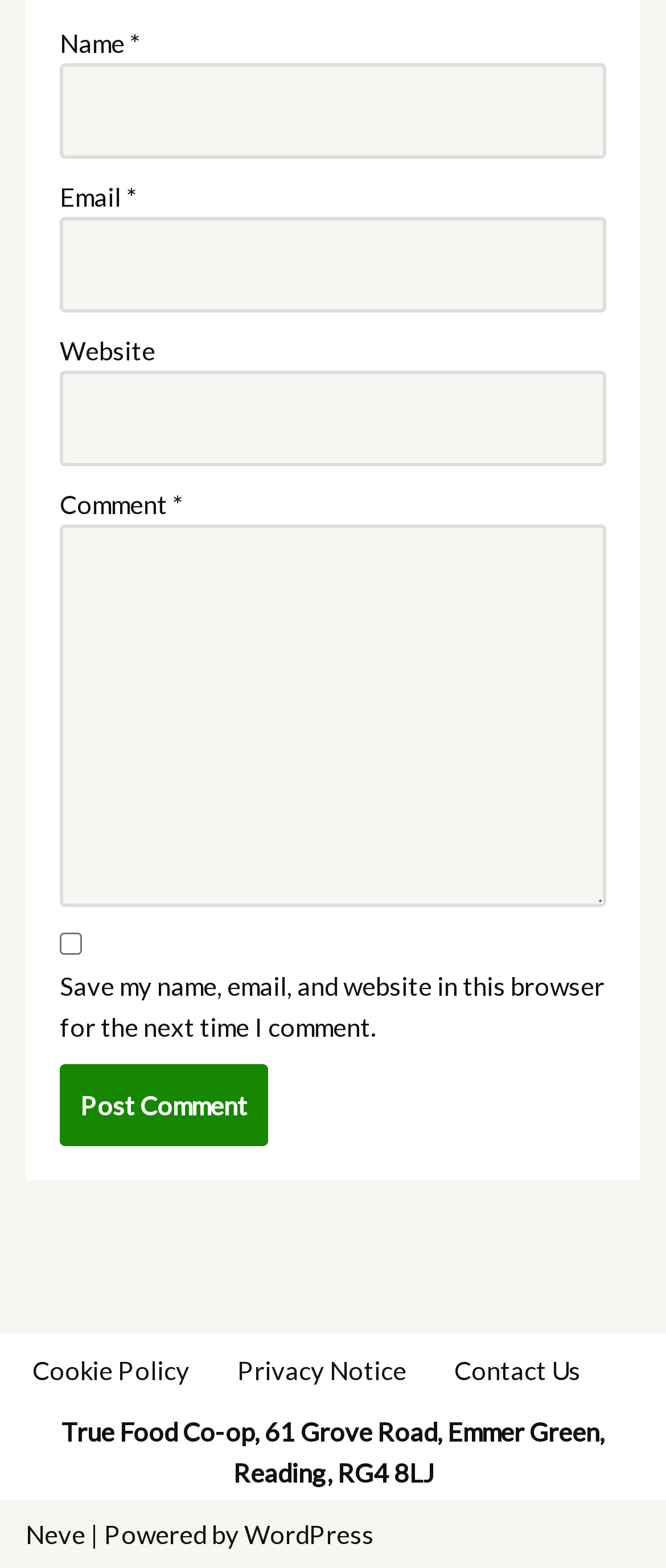Find the bounding box coordinates for the area you need to click to carry out the instruction: "Type your email". The coordinates should be four float numbers between 0 and 1, indicated as [left, top, right, bottom].

[0.09, 0.139, 0.91, 0.2]